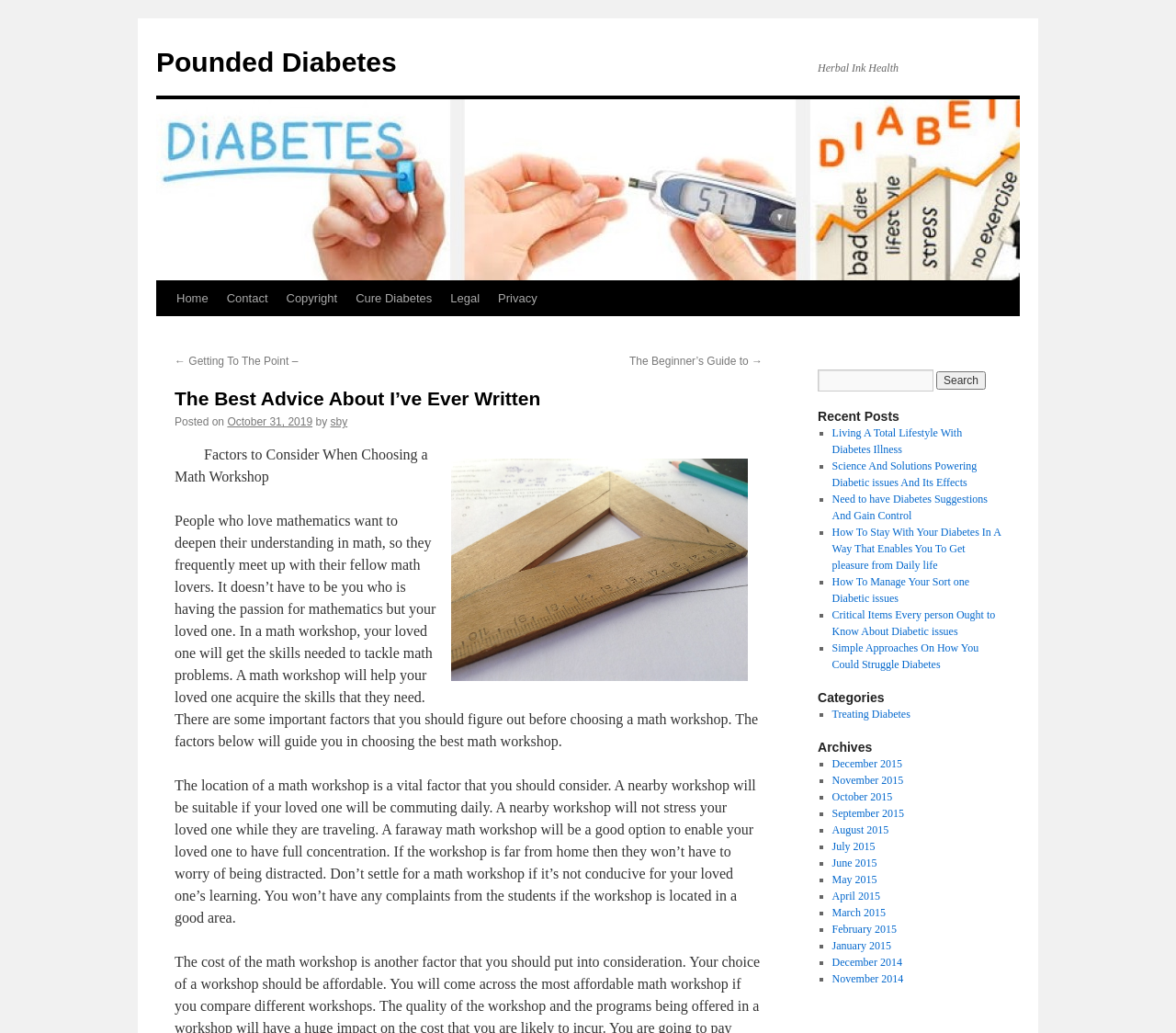Provide a one-word or short-phrase response to the question:
What is the text of the first link on the webpage?

Pounded Diabetes